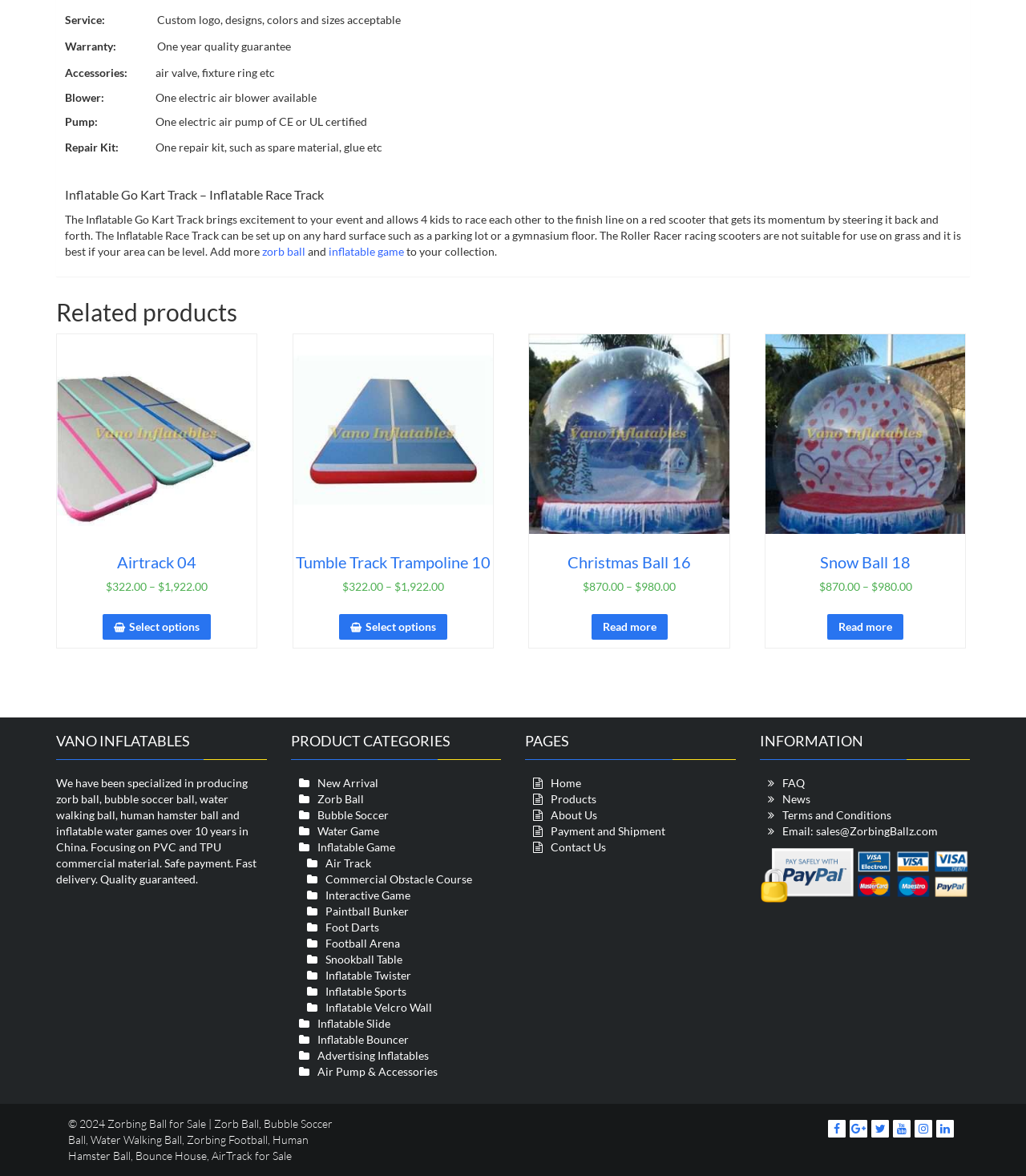Can you specify the bounding box coordinates for the region that should be clicked to fulfill this instruction: "Follow us on Facebook".

None